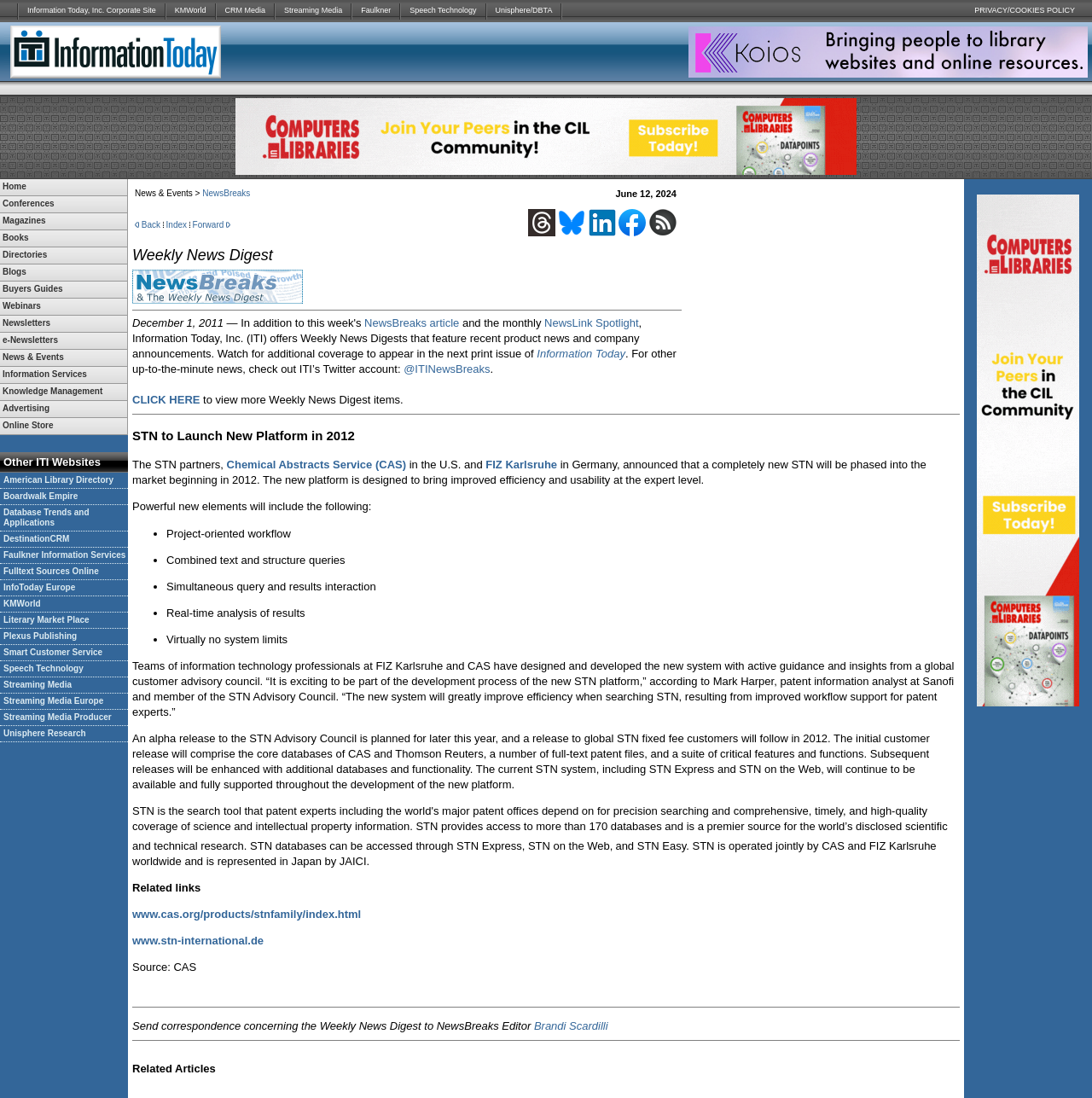Kindly provide the bounding box coordinates of the section you need to click on to fulfill the given instruction: "View PRIVACY/COOKIES POLICY".

[0.821, 0.0, 1.0, 0.02]